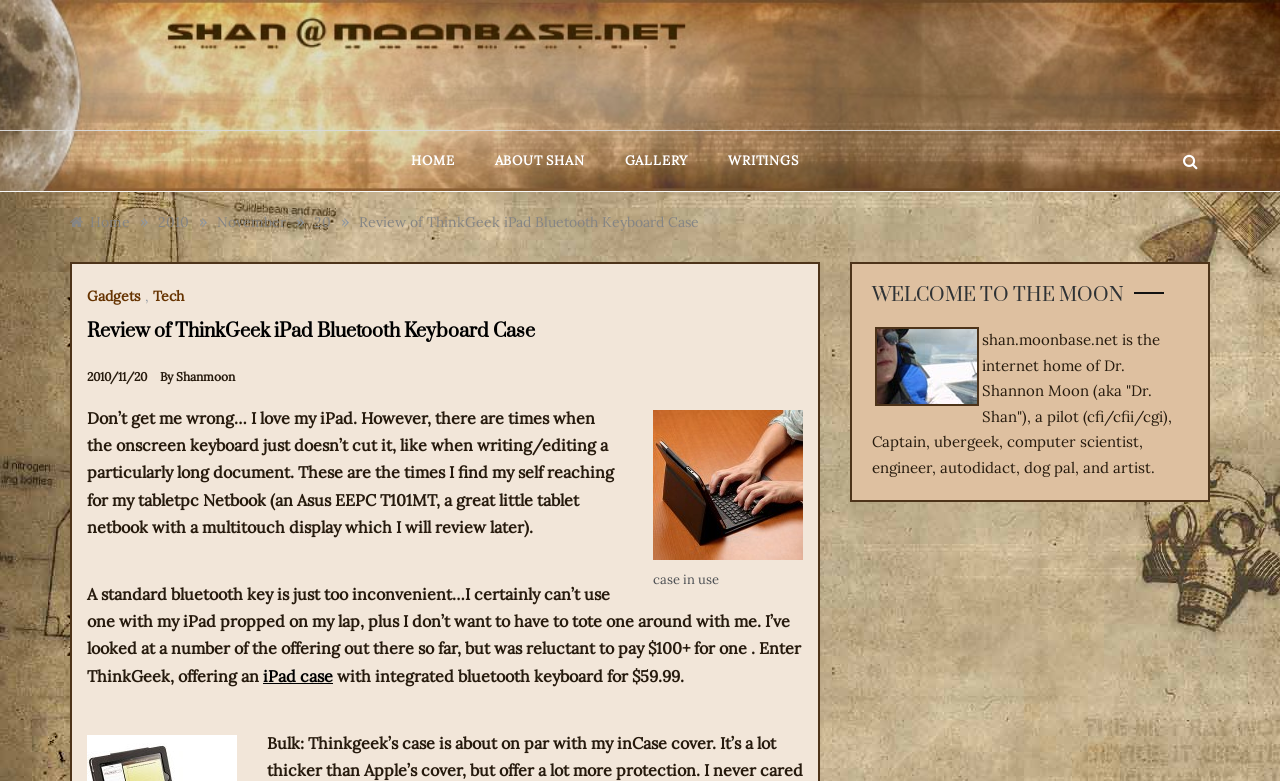Using the format (top-left x, top-left y, bottom-right x, bottom-right y), and given the element description, identify the bounding box coordinates within the screenshot: title="Subscribe to Email Alerts."

None